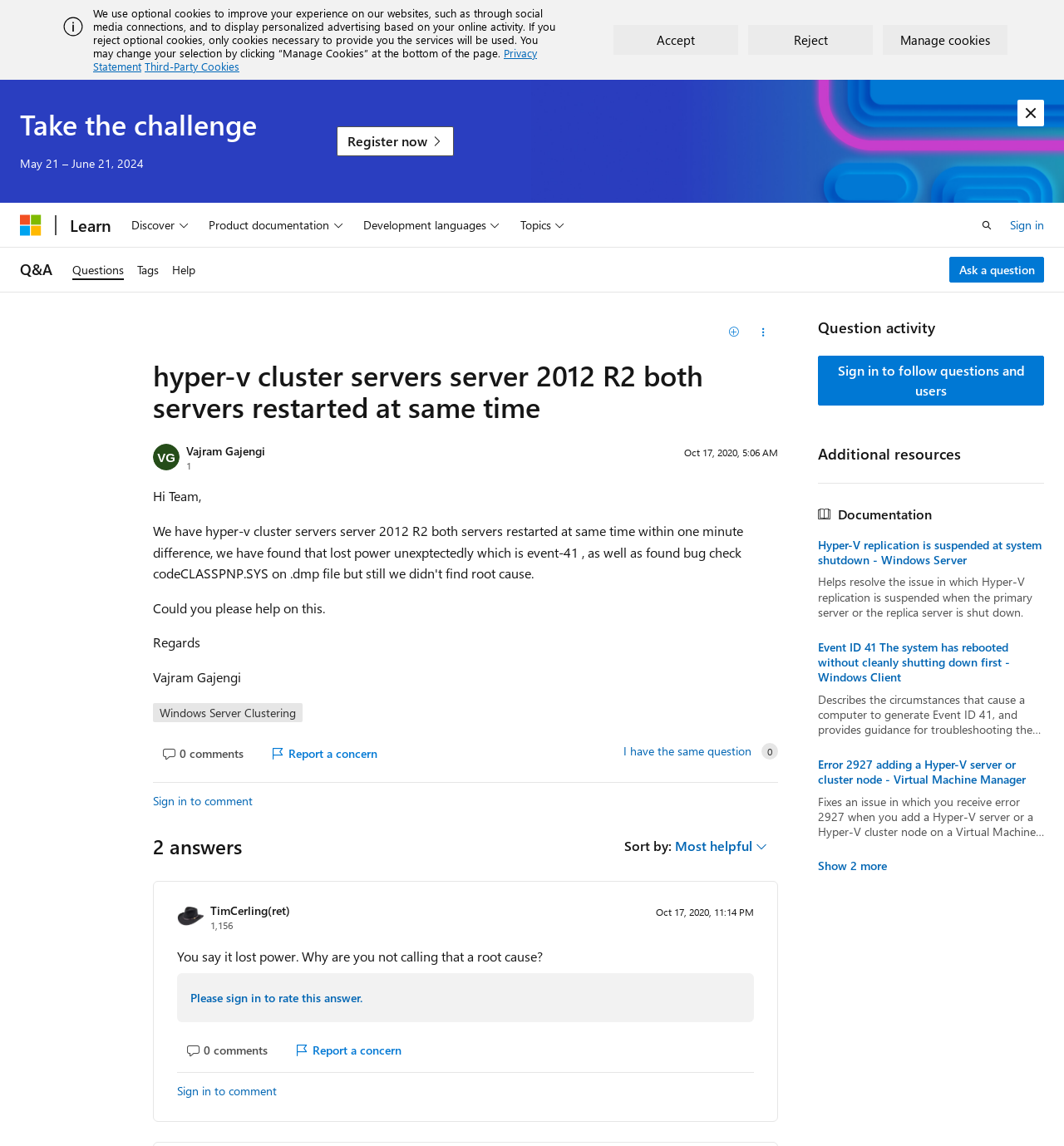Could you determine the bounding box coordinates of the clickable element to complete the instruction: "Click the 'Sign in' link"? Provide the coordinates as four float numbers between 0 and 1, i.e., [left, top, right, bottom].

[0.949, 0.187, 0.981, 0.205]